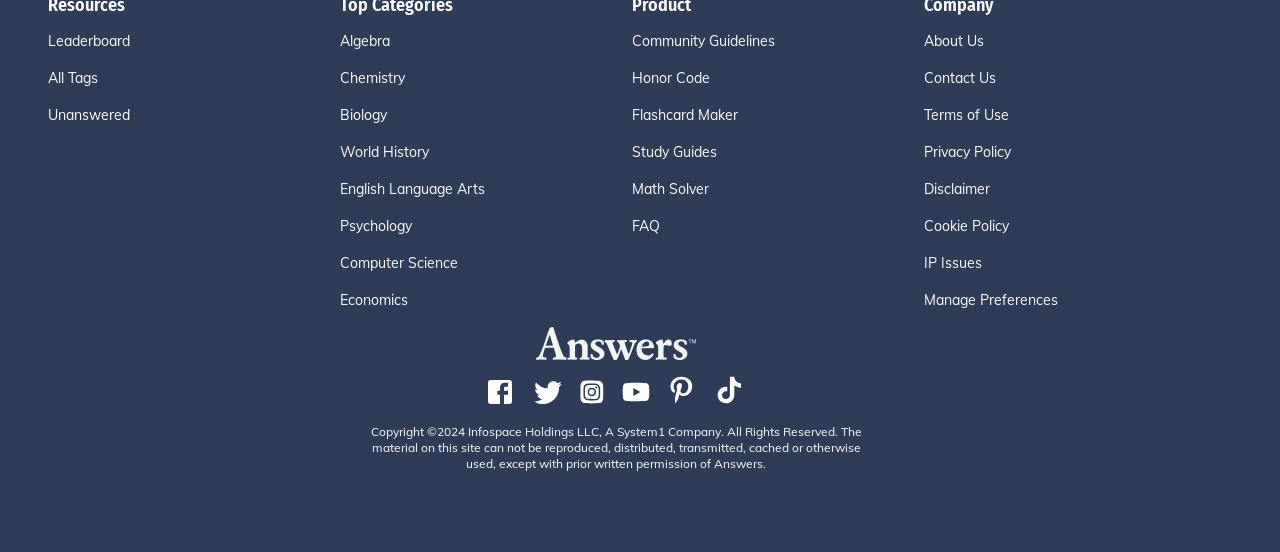Please identify the bounding box coordinates of the element's region that I should click in order to complete the following instruction: "Click on the Manage Preferences button". The bounding box coordinates consist of four float numbers between 0 and 1, i.e., [left, top, right, bottom].

[0.722, 0.525, 0.95, 0.563]